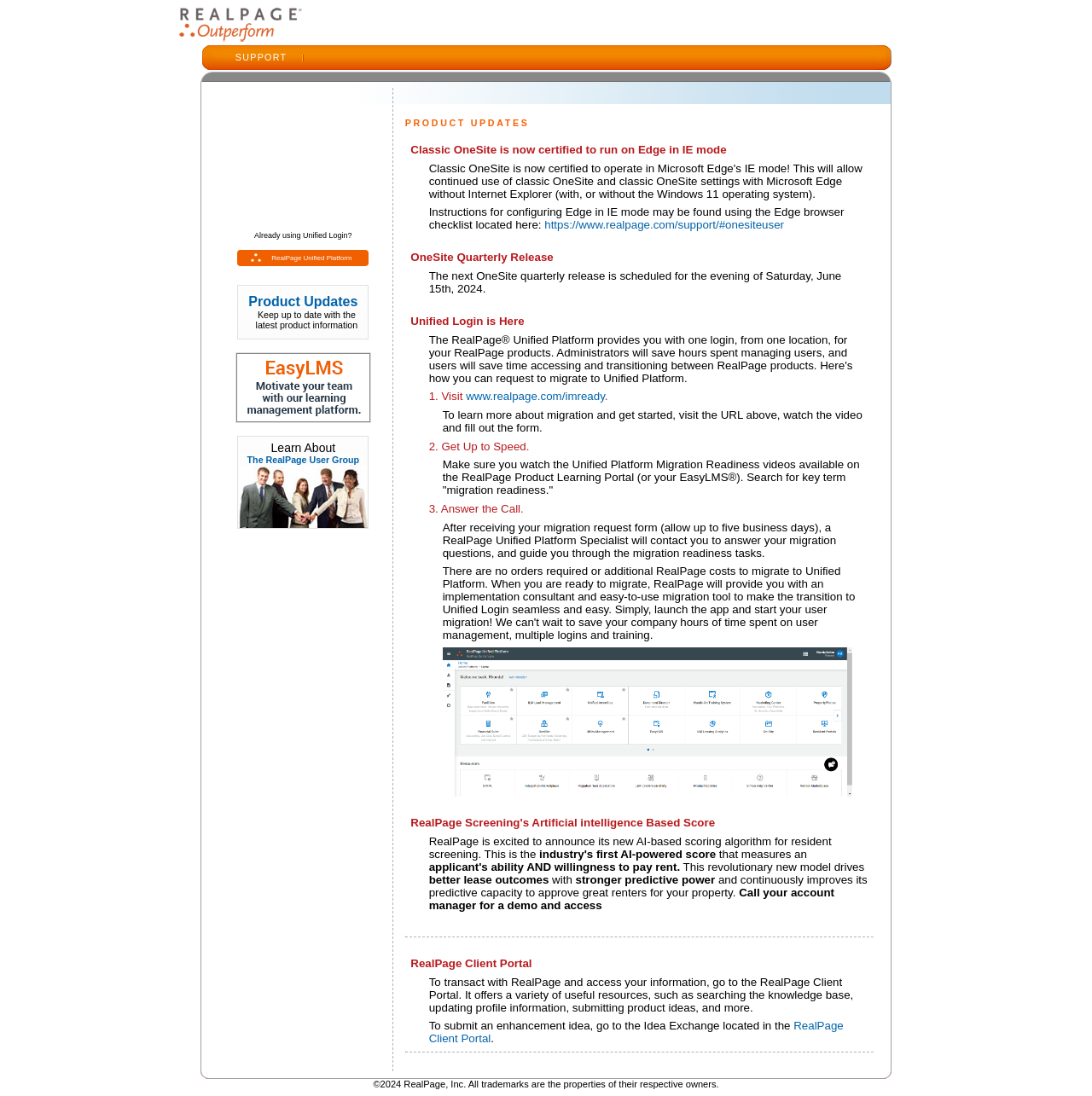Using a single word or phrase, answer the following question: 
What is the new AI-based scoring algorithm for?

Resident screening